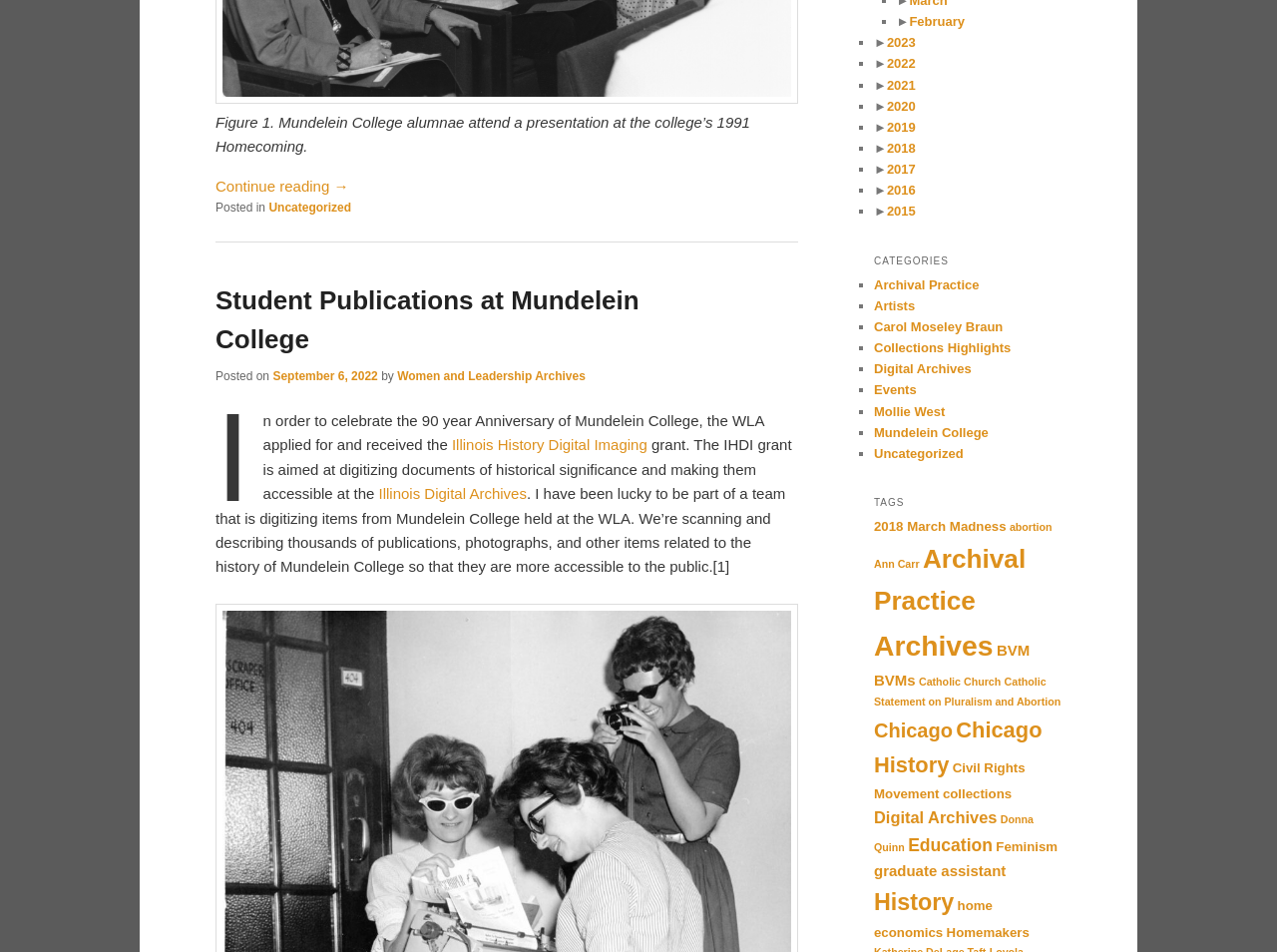Pinpoint the bounding box coordinates of the clickable area needed to execute the instruction: "Check the archives for February". The coordinates should be specified as four float numbers between 0 and 1, i.e., [left, top, right, bottom].

[0.702, 0.015, 0.755, 0.031]